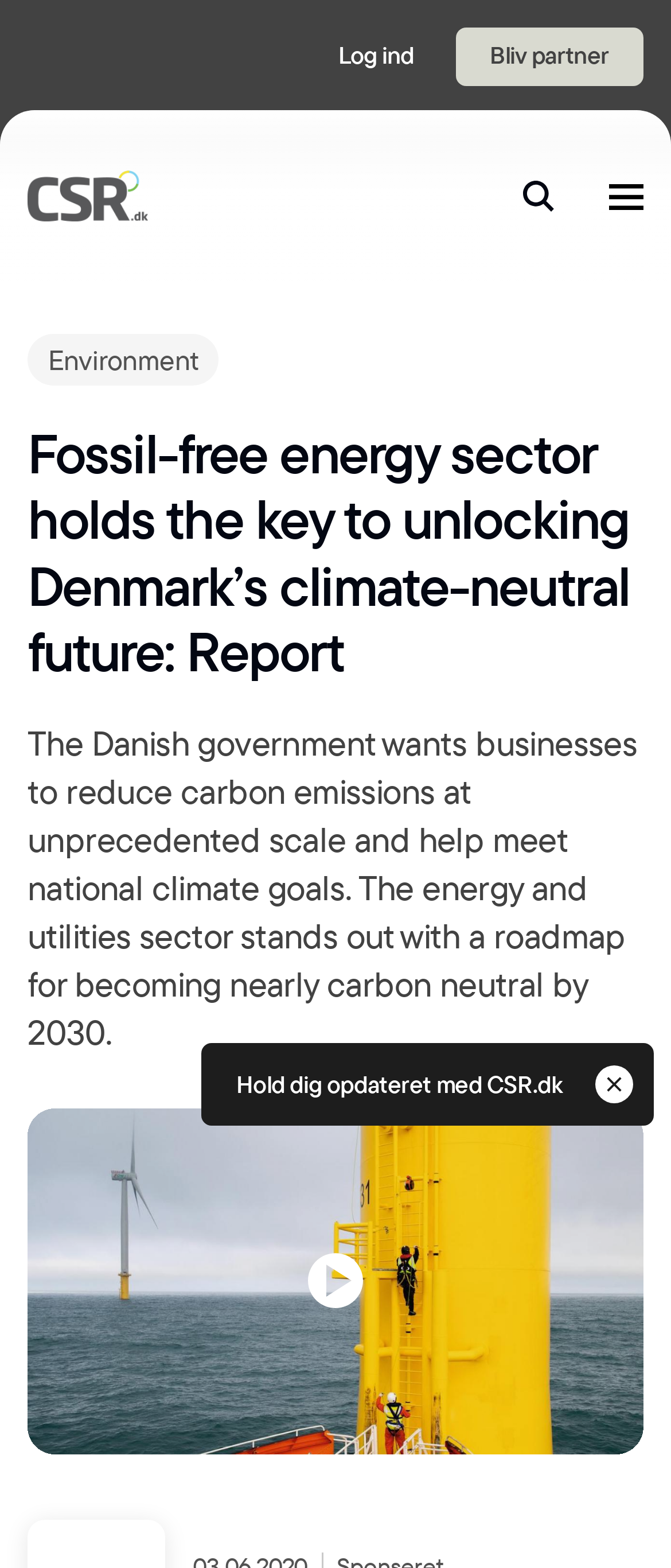Determine the bounding box coordinates of the section to be clicked to follow the instruction: "Search for something". The coordinates should be given as four float numbers between 0 and 1, formatted as [left, top, right, bottom].

[0.779, 0.115, 0.826, 0.135]